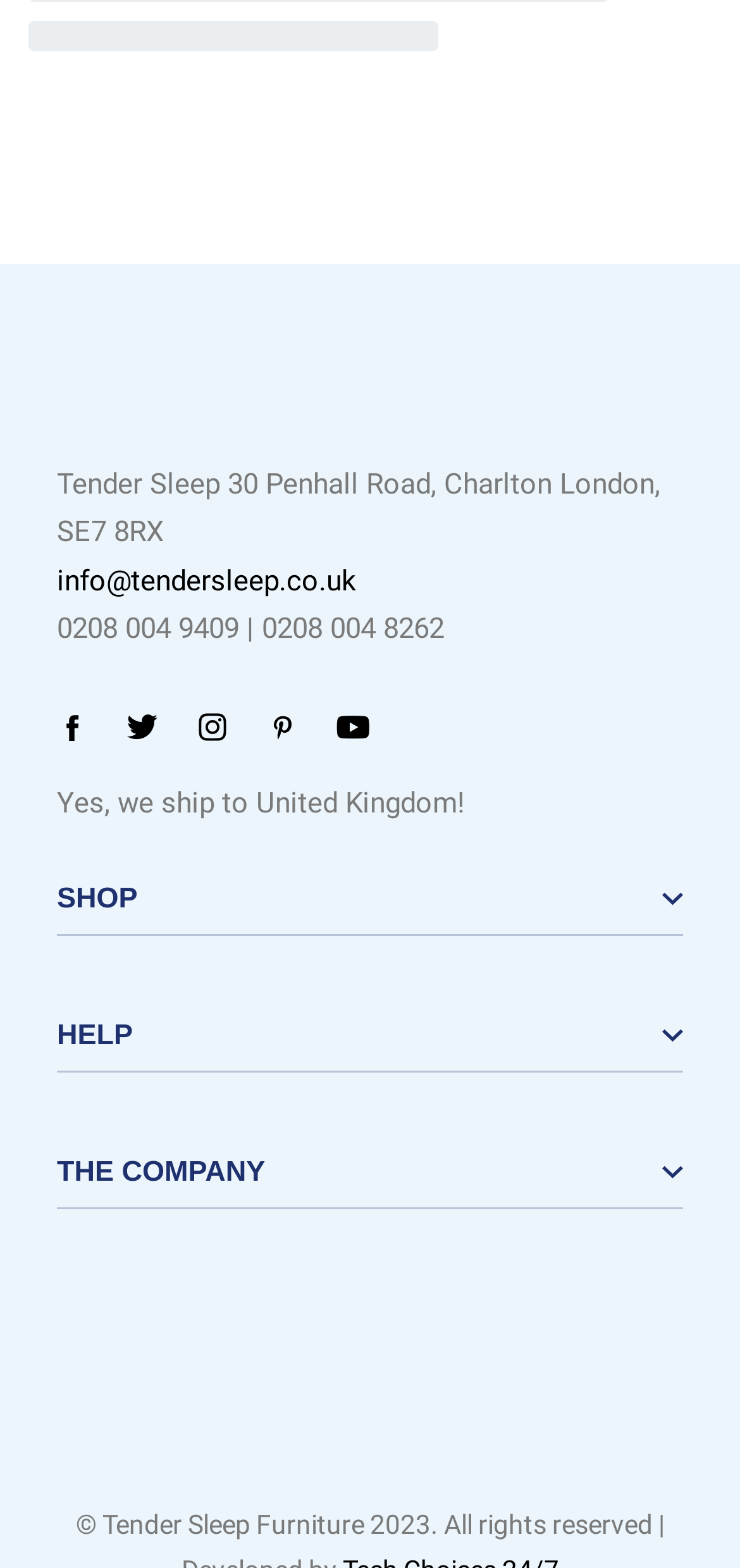Identify the bounding box for the UI element described as: "Basket". The coordinates should be four float numbers between 0 and 1, i.e., [left, top, right, bottom].

[0.077, 0.714, 0.923, 0.743]